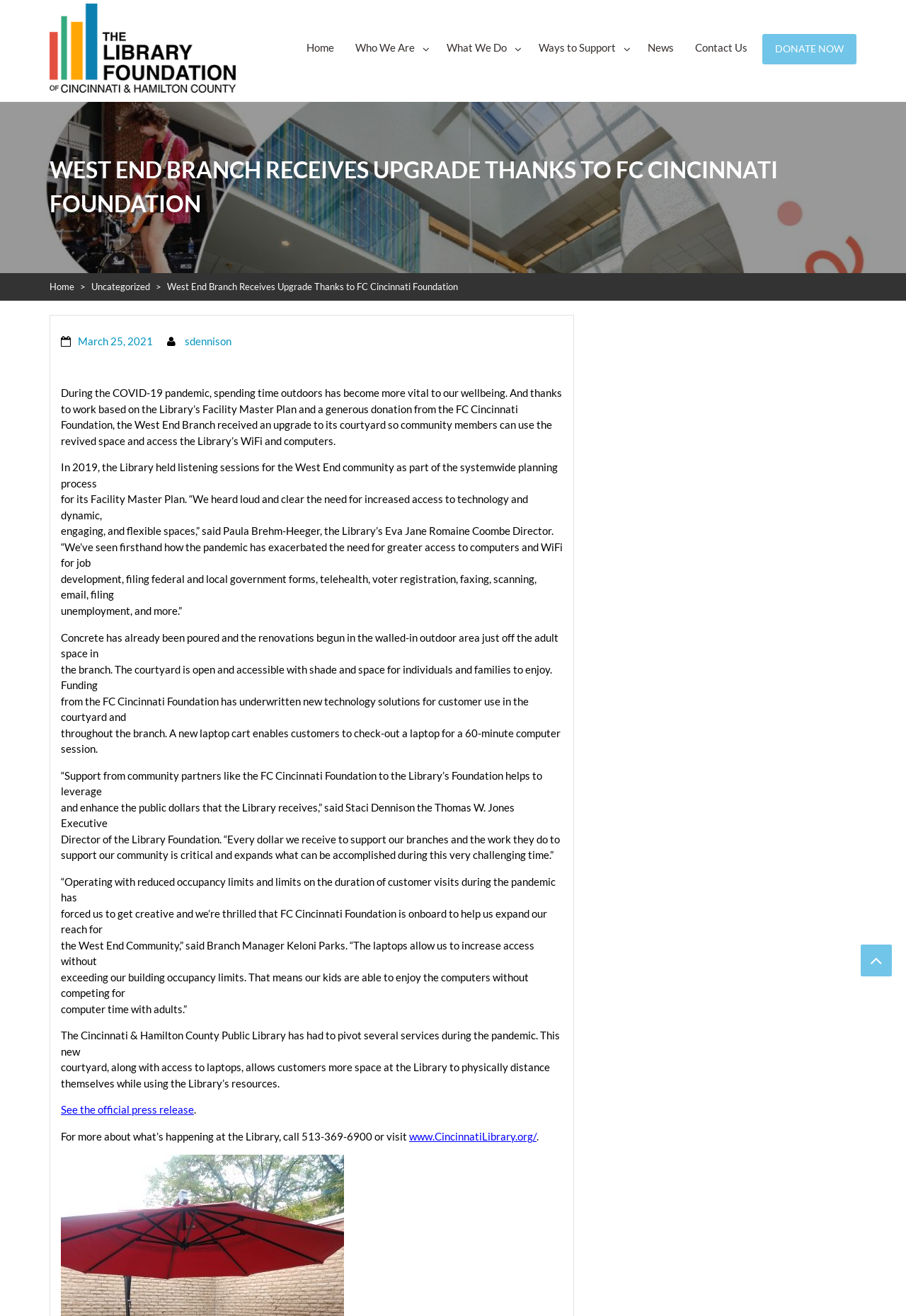Could you provide the bounding box coordinates for the portion of the screen to click to complete this instruction: "Check the official press release"?

[0.067, 0.838, 0.214, 0.848]